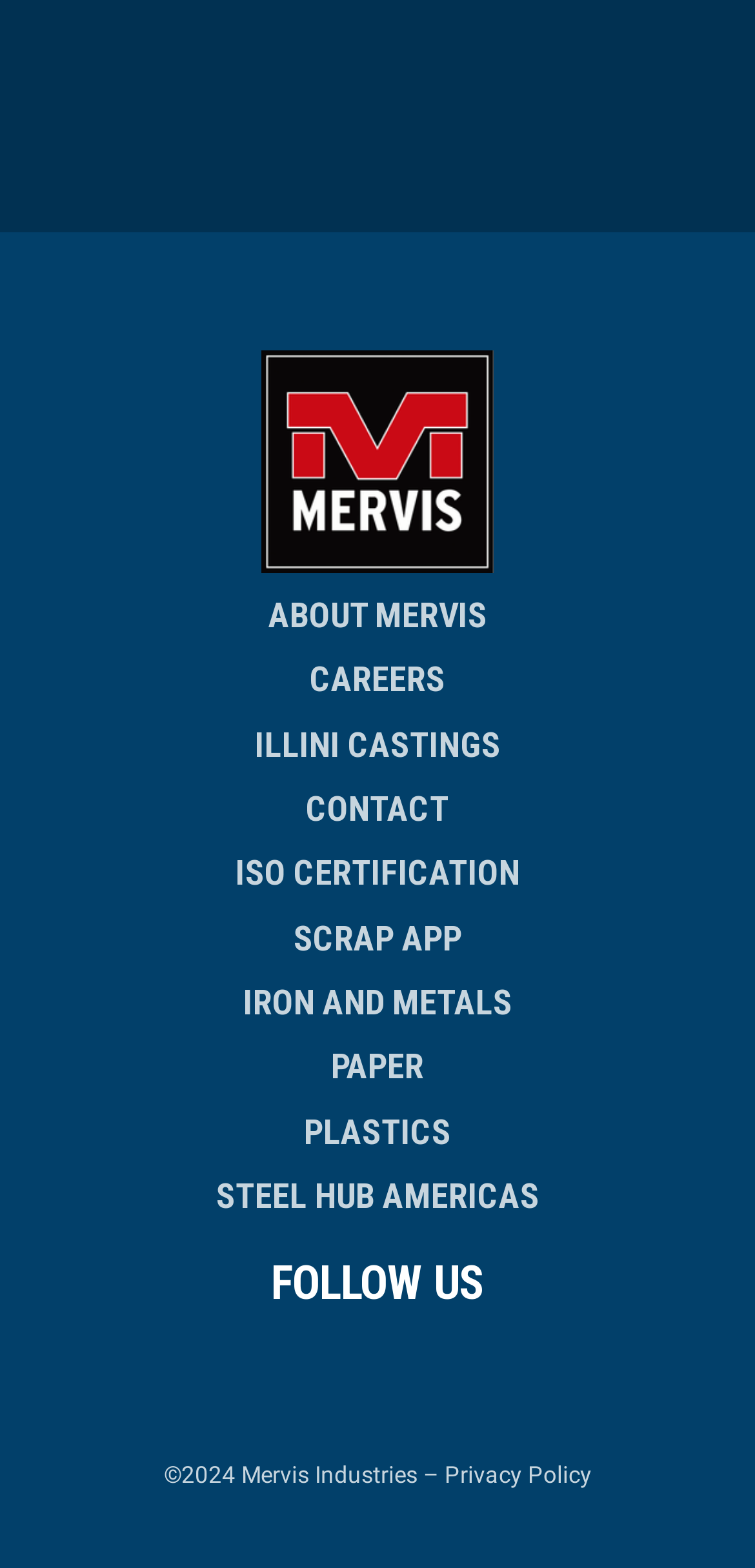Respond to the following question using a concise word or phrase: 
How many main navigation links are available?

8